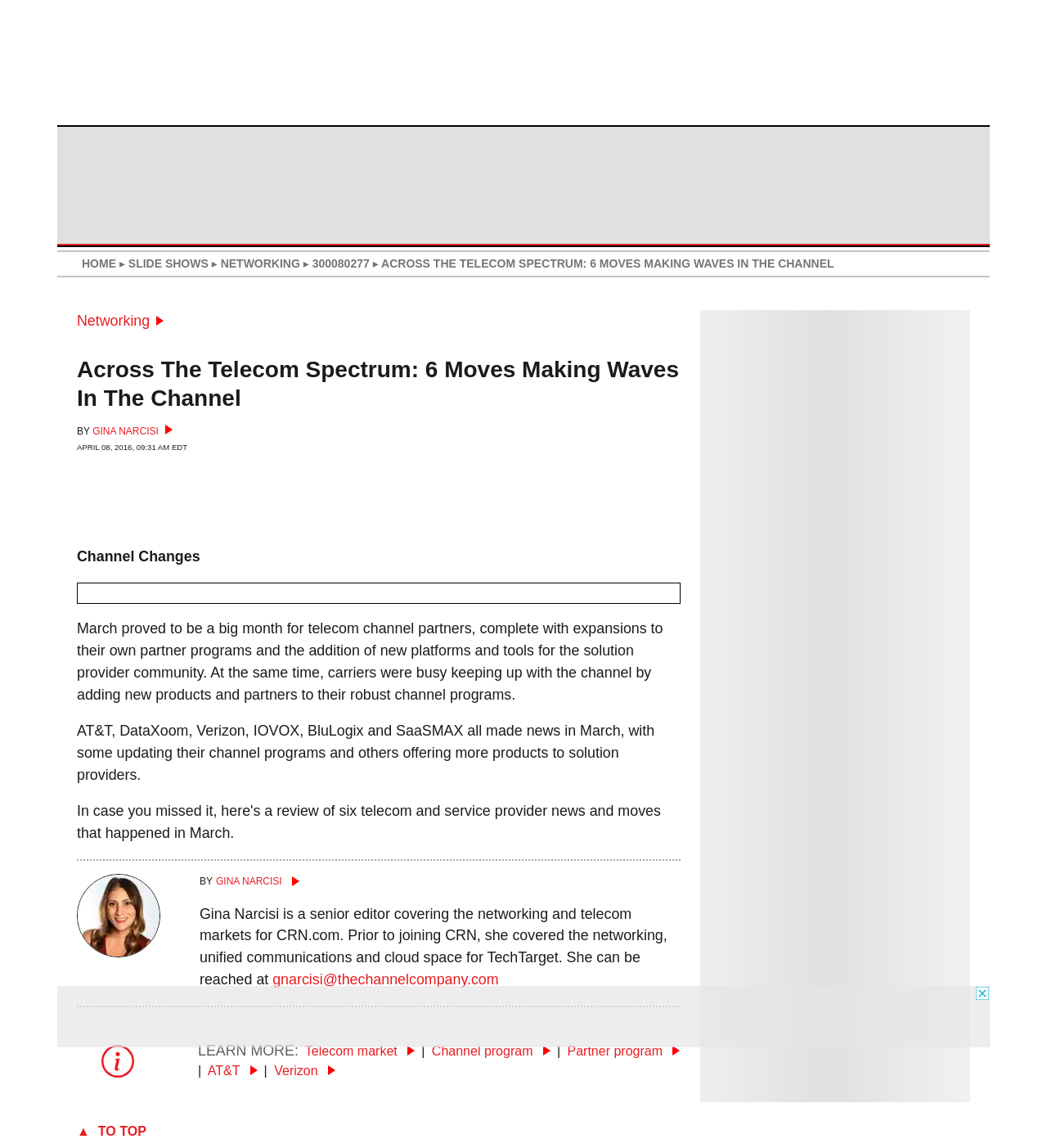Offer an in-depth caption of the entire webpage.

The webpage is an article from CRN.com, titled "Across The Telecom Spectrum: 6 Moves Making Waves In The Channel". At the top, there are several links to different sections of the website, including "HOME", "SLIDE SHOWS", "NETWORKING", and more. Below these links, the title of the article is displayed prominently.

To the left of the title, there is a link to the "Networking" section. Below the title, the author's name, Gina Narcisi, is mentioned, along with the date of publication, April 8, 2016. The article's main content starts with a heading "Channel Changes", followed by a brief summary of the telecom channel partners' activities in March.

The article then goes on to discuss the news stories from AT&T, DataXoom, Verizon, IOVOX, BluLogix, and SaaSMAX, highlighting their updates to their channel programs and new products offered to solution providers. There are several links to related topics, such as "Telecom market", "Channel program", and "Partner program", scattered throughout the article.

At the bottom of the page, there are links to the authors' bio and contact information. There are also several images, including a small icon at the top right corner of the page and a larger image near the bottom. Finally, there is a "To Top" link at the very bottom of the page, allowing users to quickly scroll back to the top.